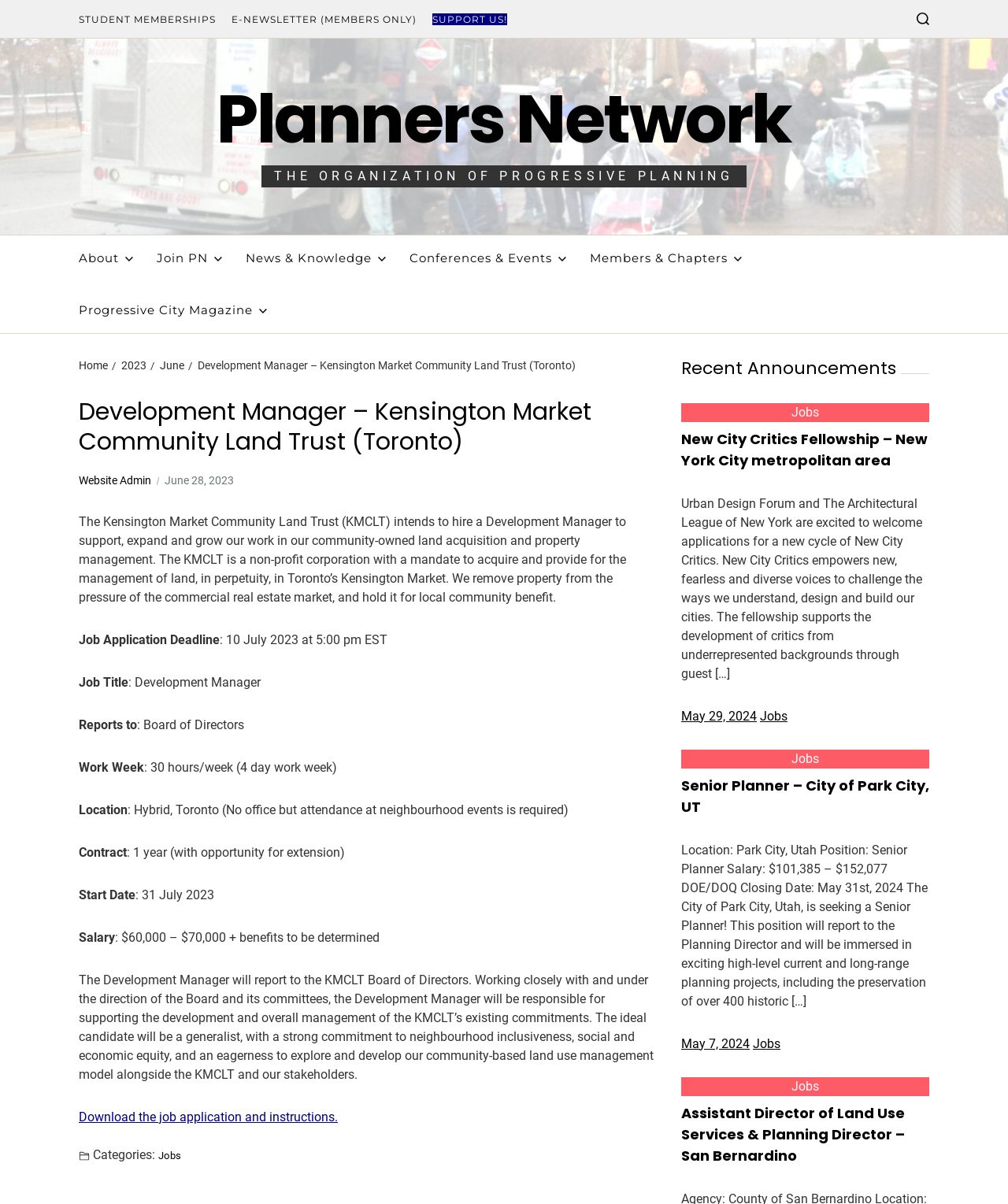What is the location of the Development Manager position?
Kindly give a detailed and elaborate answer to the question.

I found the location by looking at the 'Location' section, which is located in the job description section, and it says 'Hybrid, Toronto (No office but attendance at neighbourhood events is required)'.